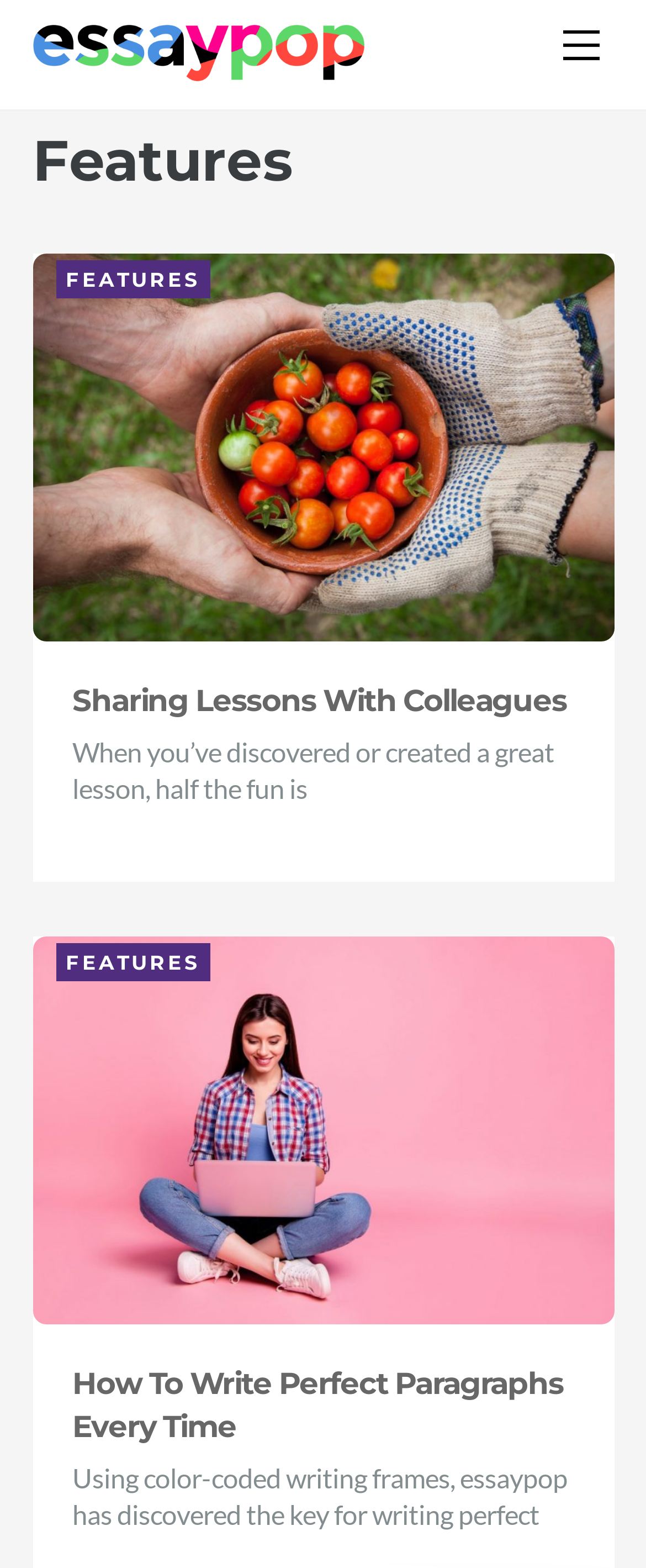Locate the bounding box coordinates of the clickable region to complete the following instruction: "click the essaypop logo."

[0.05, 0.027, 0.563, 0.058]